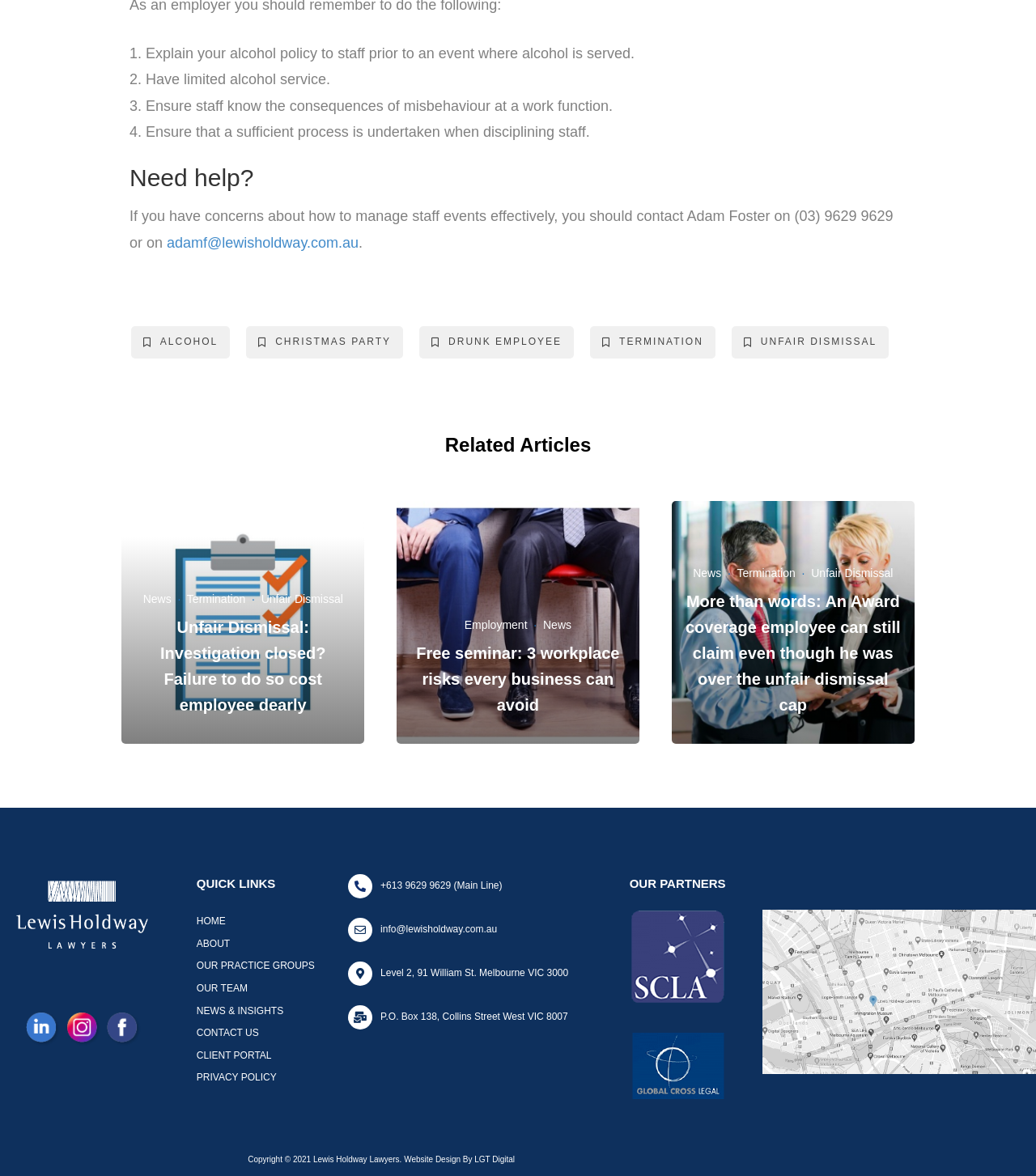What is the address of Lewis Holdway Lawyers?
Please answer the question as detailed as possible.

The address of Lewis Holdway Lawyers is mentioned as 'Level 2, 91 William St. Melbourne VIC 3000' in the footer section of the webpage.